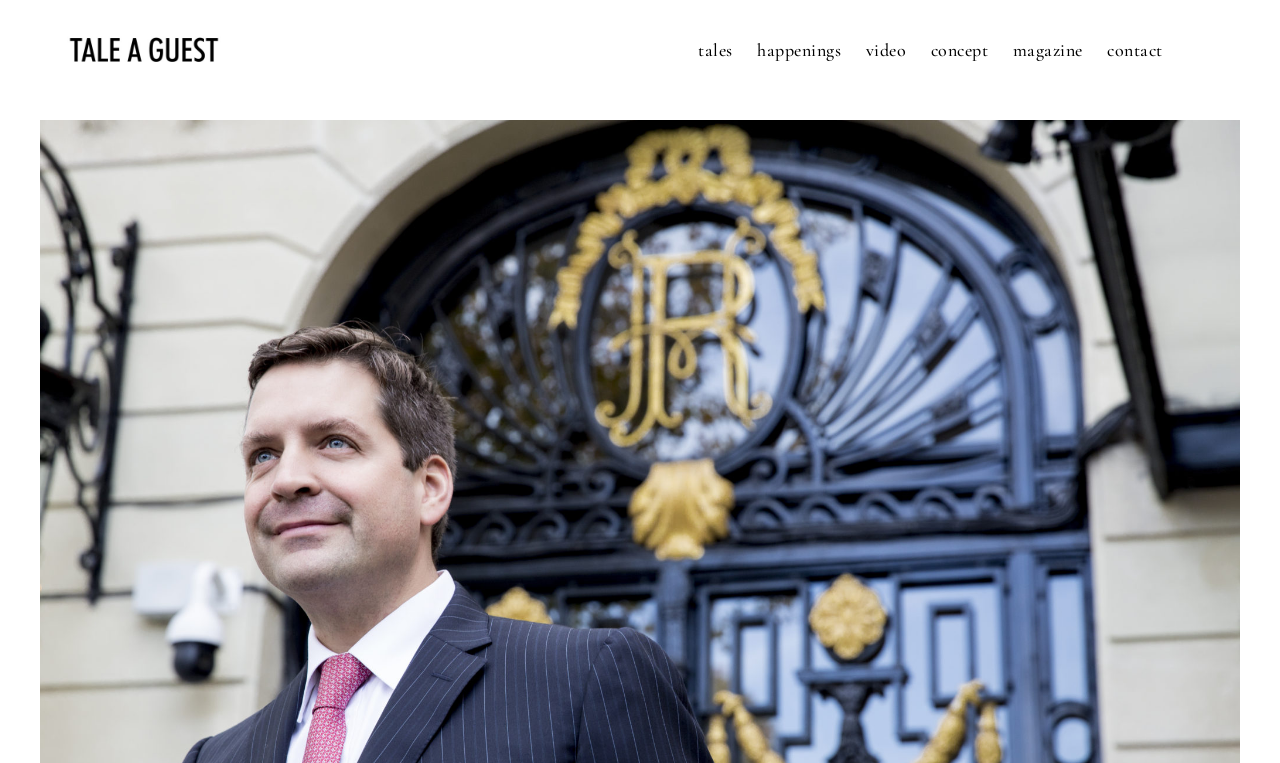What is the first link in the navigation bar?
Using the screenshot, give a one-word or short phrase answer.

tales